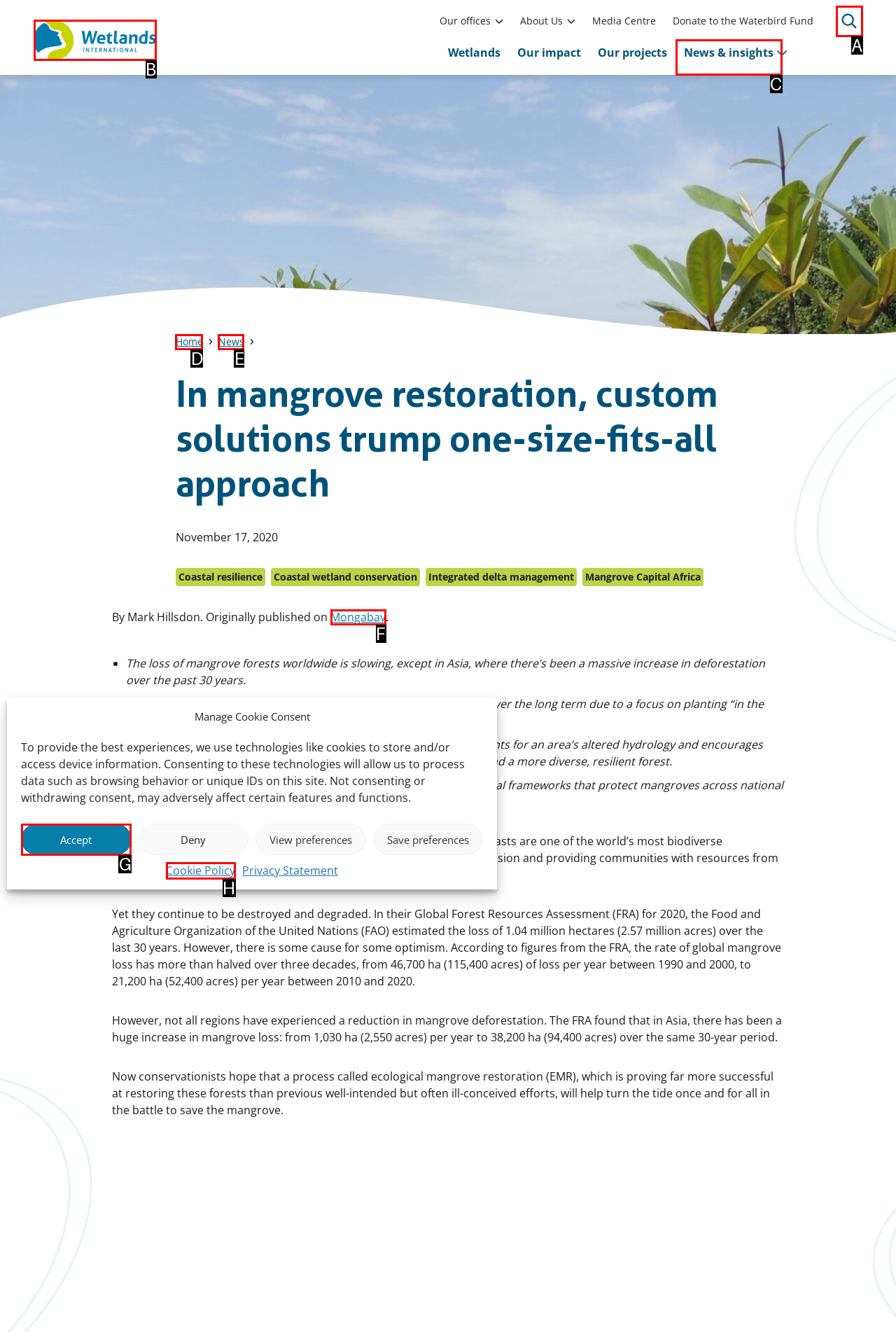Determine the option that aligns with this description: aria-label="Open search form"
Reply with the option's letter directly.

A